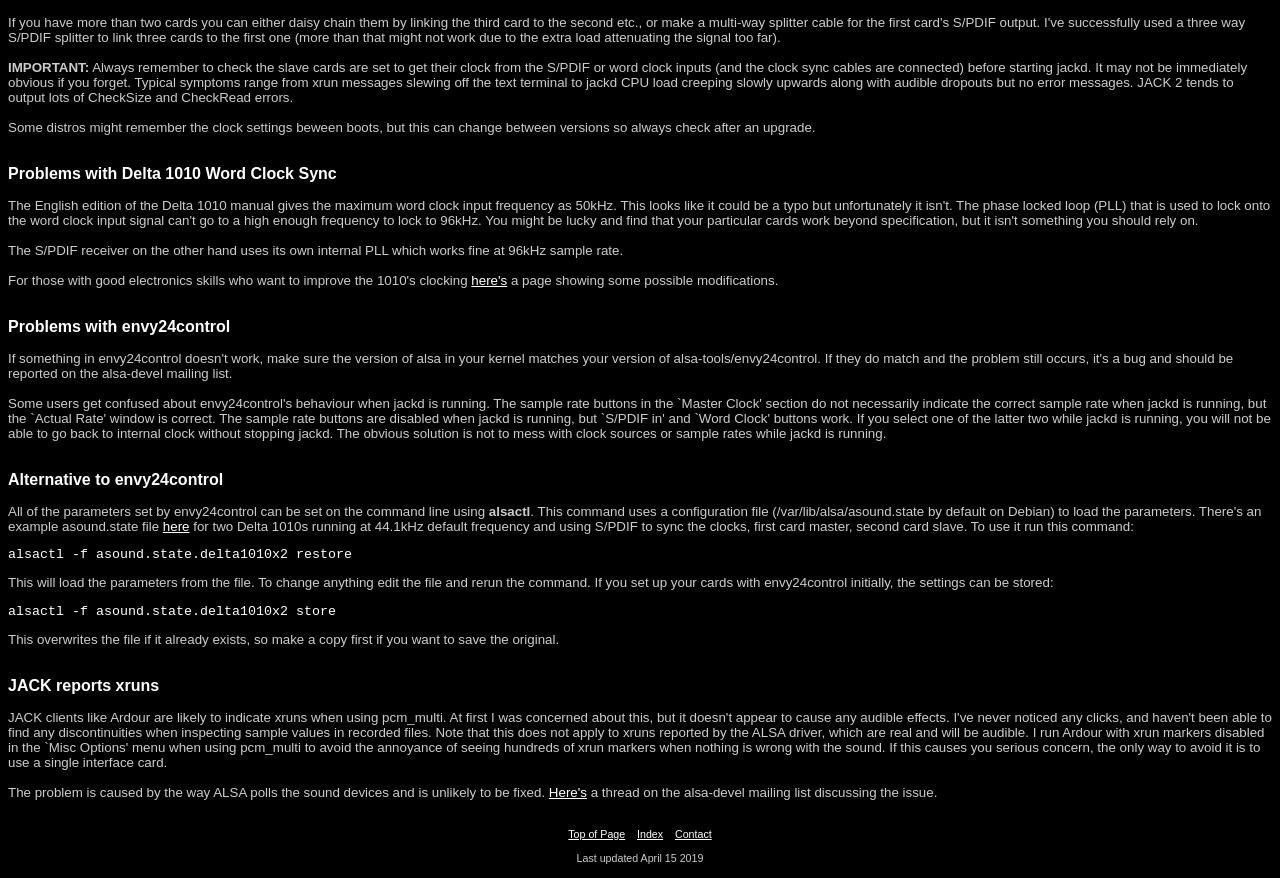How can you load parameters from a file using alsactl?
Using the image as a reference, deliver a detailed and thorough answer to the question.

The webpage provides a command to load parameters from a file using alsactl, which is alsactl -f asound.state.delta1010x2 restore, and explains that this command will load the parameters from the file.